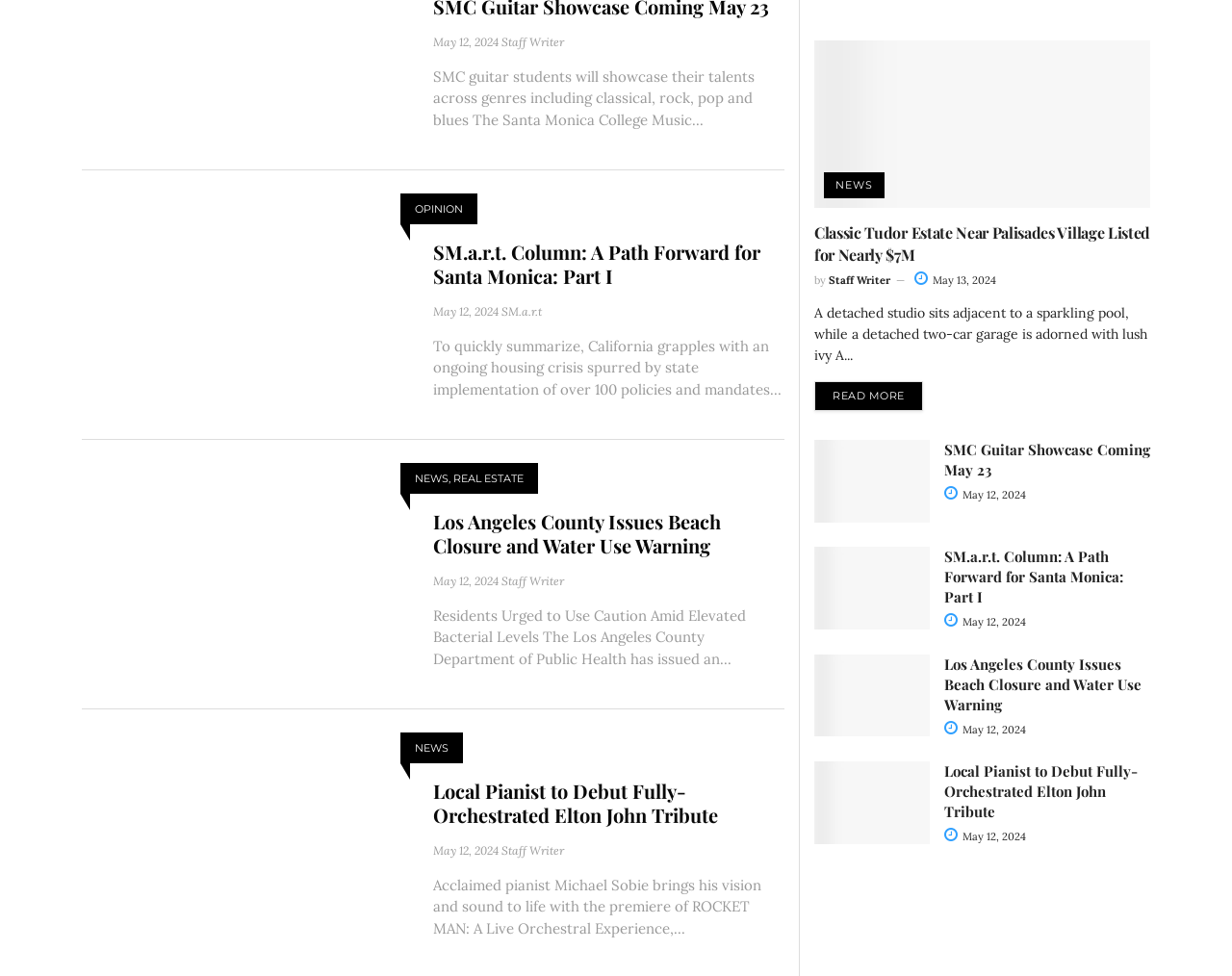How many articles are on this webpage?
Please provide a single word or phrase as your answer based on the image.

5